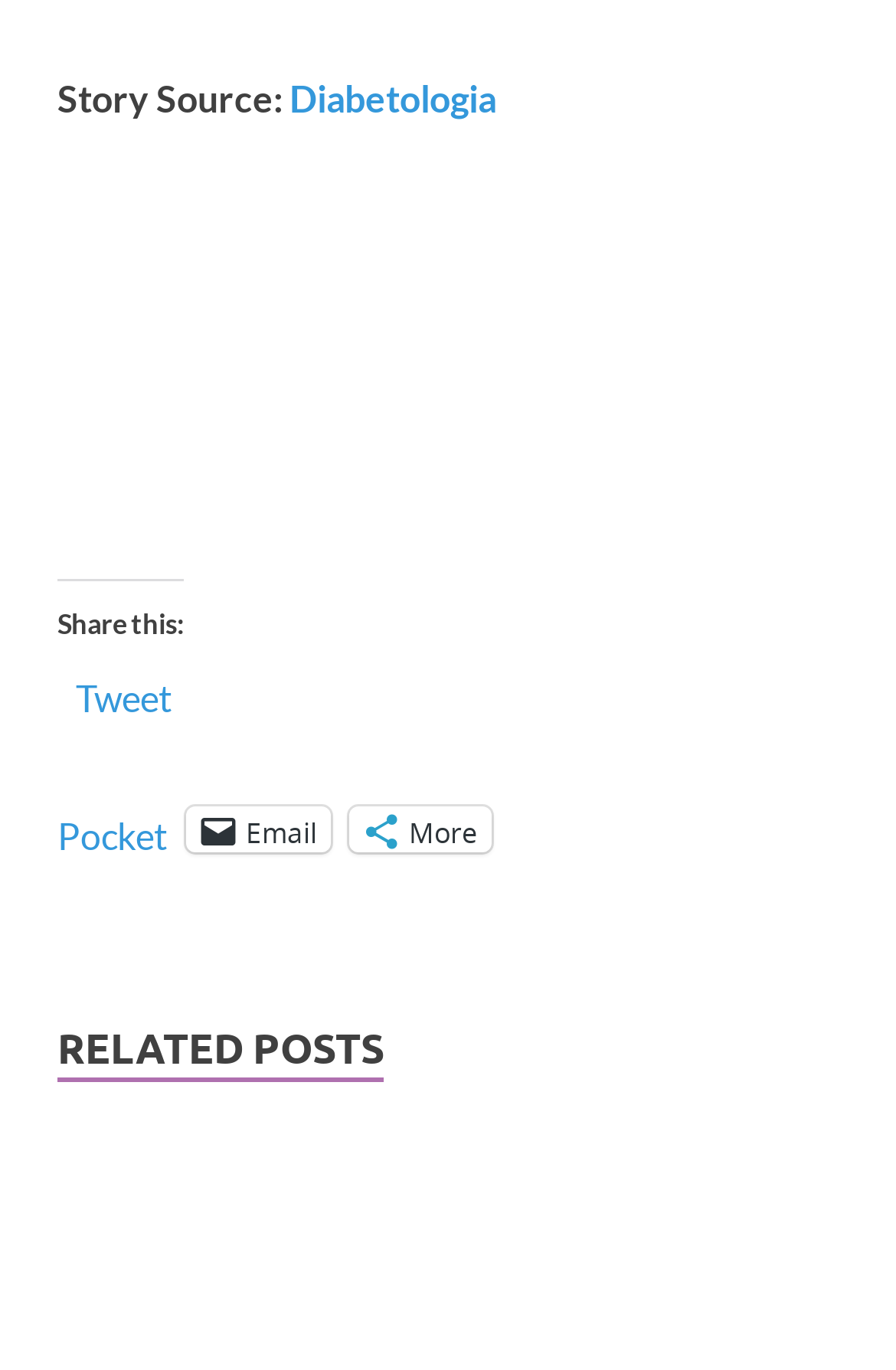Examine the screenshot and answer the question in as much detail as possible: What is below the sharing links?

Below the sharing links, there is a large image that takes up most of the width of the webpage, indicating that the main content of the webpage is related to the image.